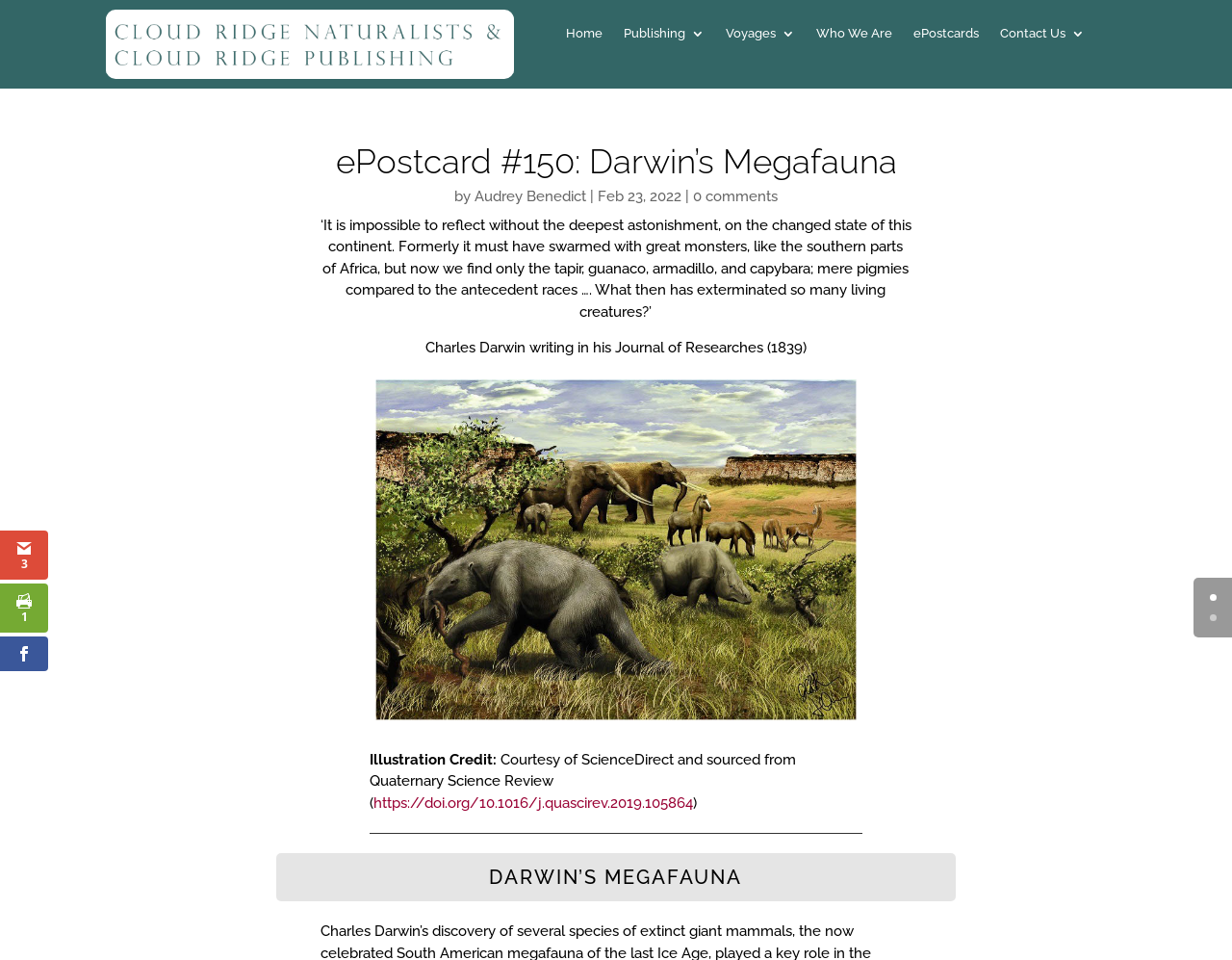Provide your answer in a single word or phrase: 
What is the date of this ePostcard?

Feb 23, 2022